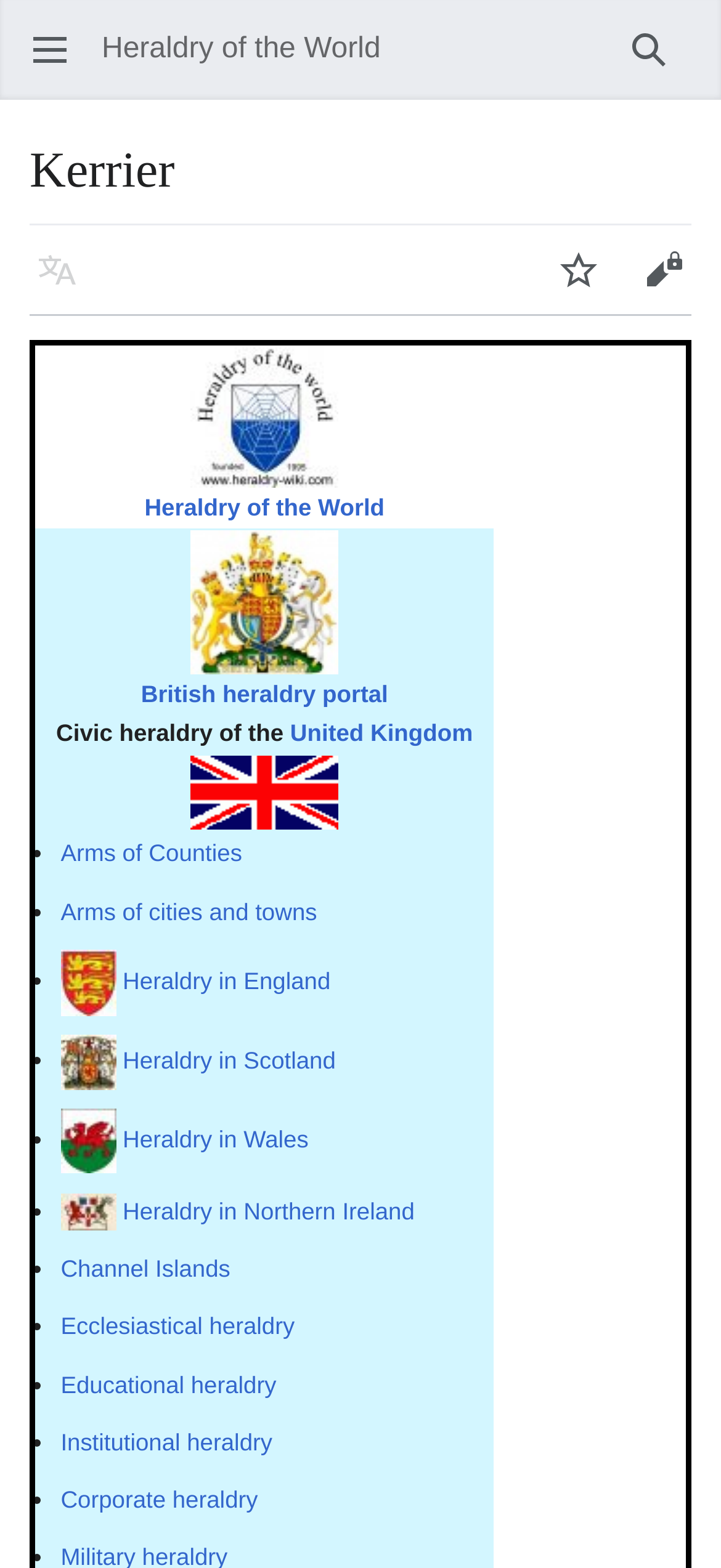How many buttons are there in the top section?
Please respond to the question with a detailed and thorough explanation.

I counted the number of button elements in the top section, which are Open main menu, Search, Language, and Watch/Edit.